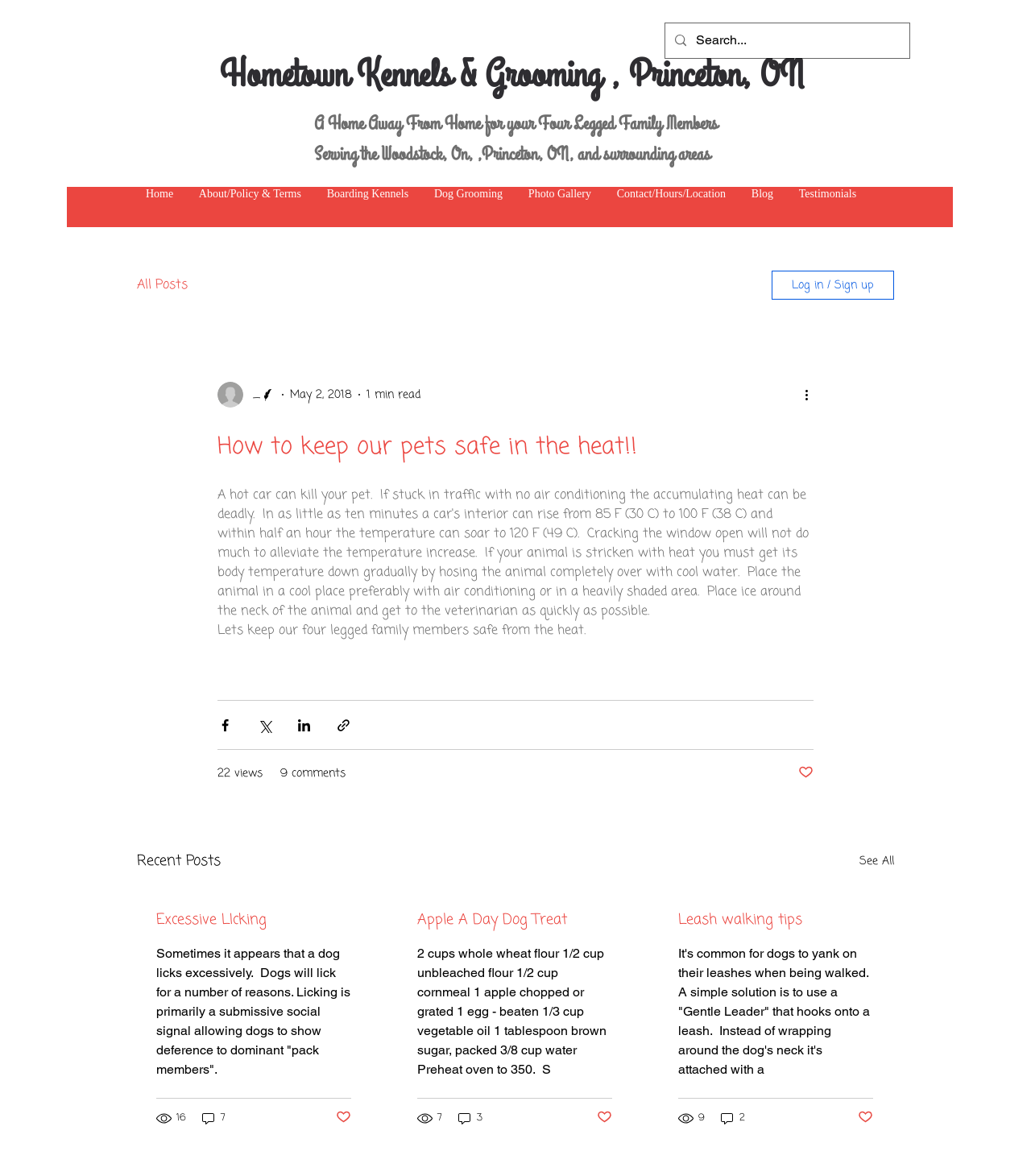Find the bounding box coordinates of the clickable element required to execute the following instruction: "Log in or sign up". Provide the coordinates as four float numbers between 0 and 1, i.e., [left, top, right, bottom].

[0.748, 0.23, 0.867, 0.255]